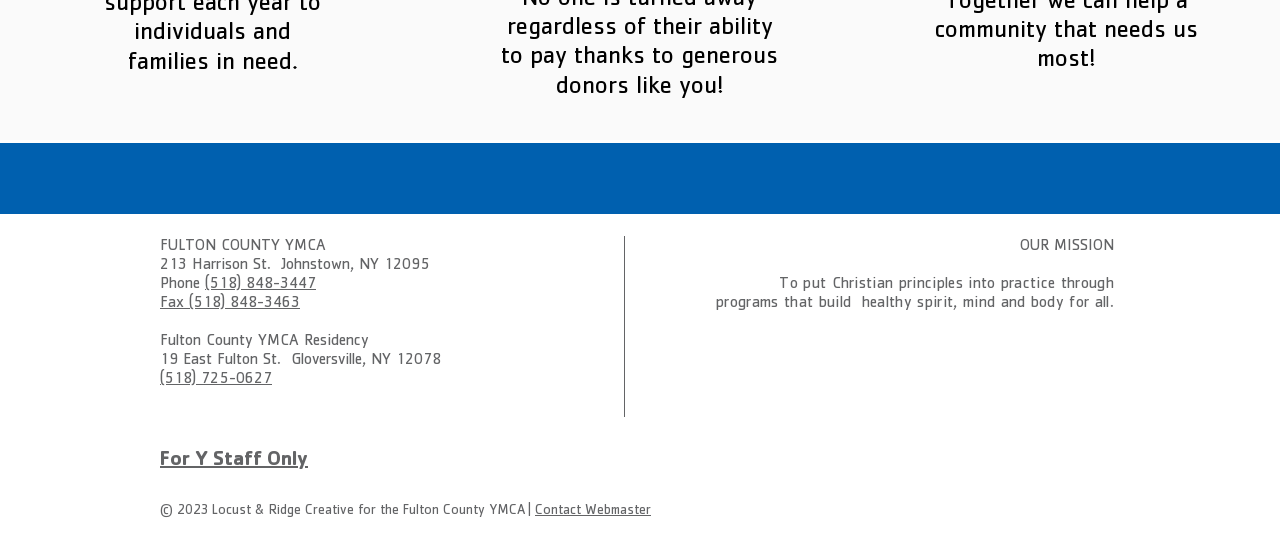What is the address of the Fulton County YMCA Residency?
Using the information from the image, answer the question thoroughly.

The address of the Fulton County YMCA Residency can be found in the contact information section, where it is written as '19 East Fulton St. Gloversville, NY 12078'.